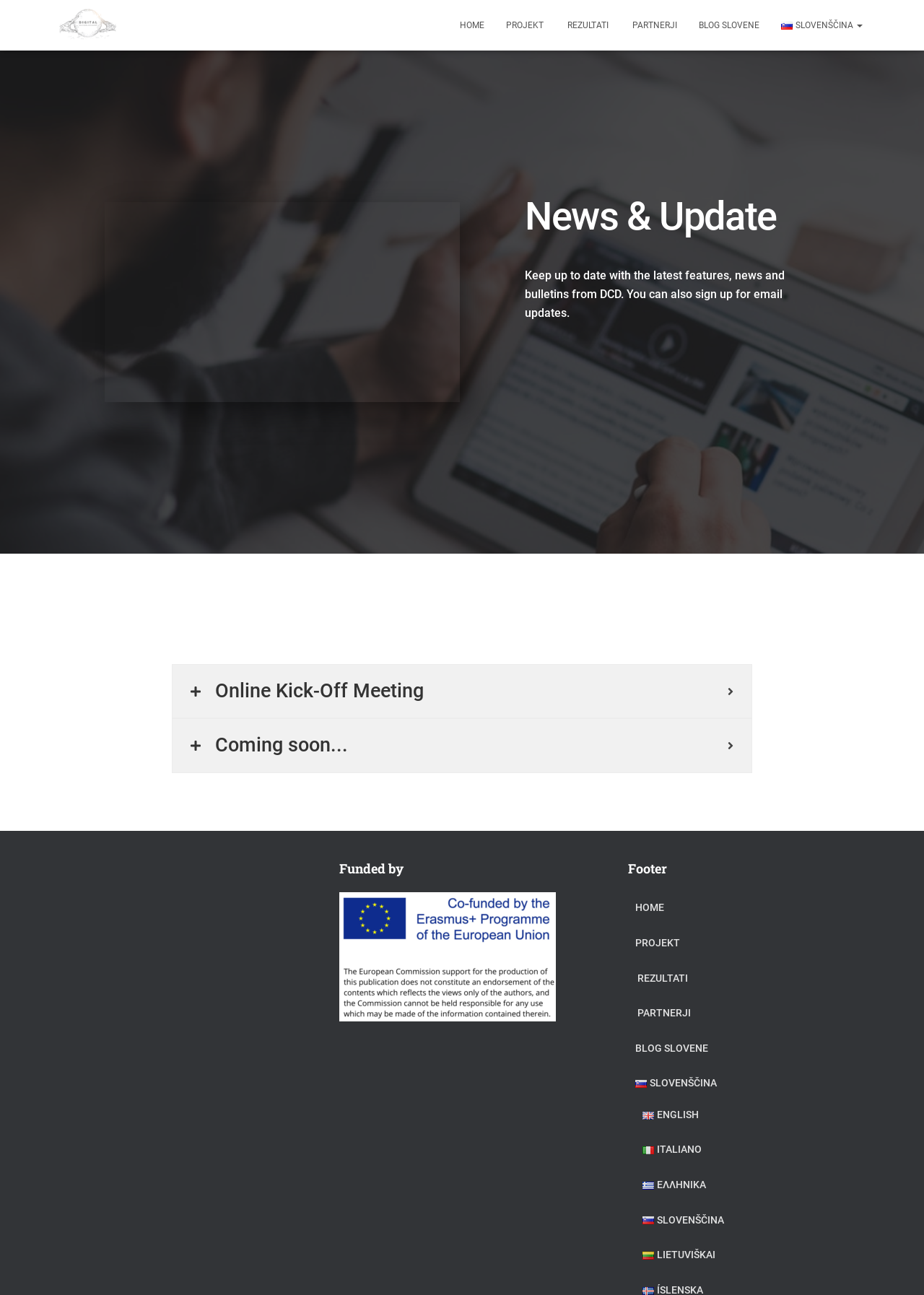Highlight the bounding box coordinates of the region I should click on to meet the following instruction: "Click on the HOME link".

[0.486, 0.006, 0.536, 0.033]